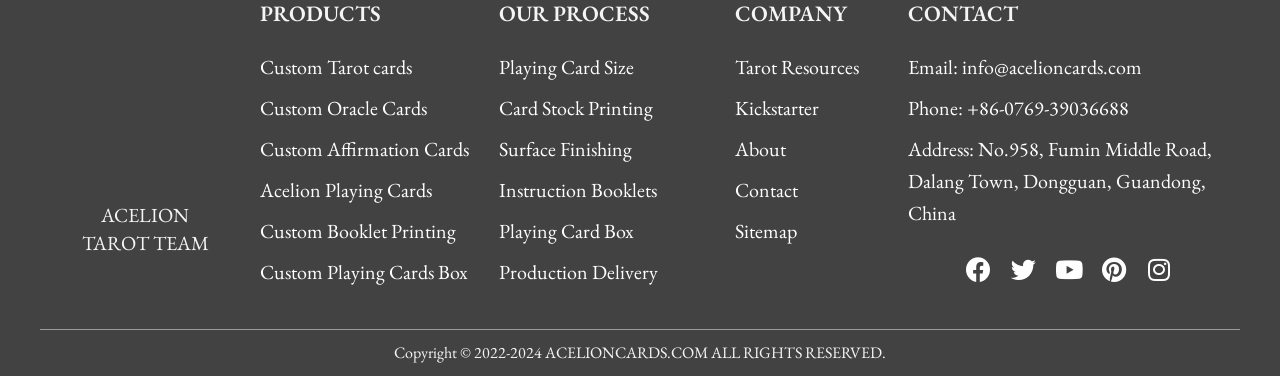What types of custom cards can be printed?
Look at the screenshot and respond with a single word or phrase.

Tarot, Oracle, Affirmation